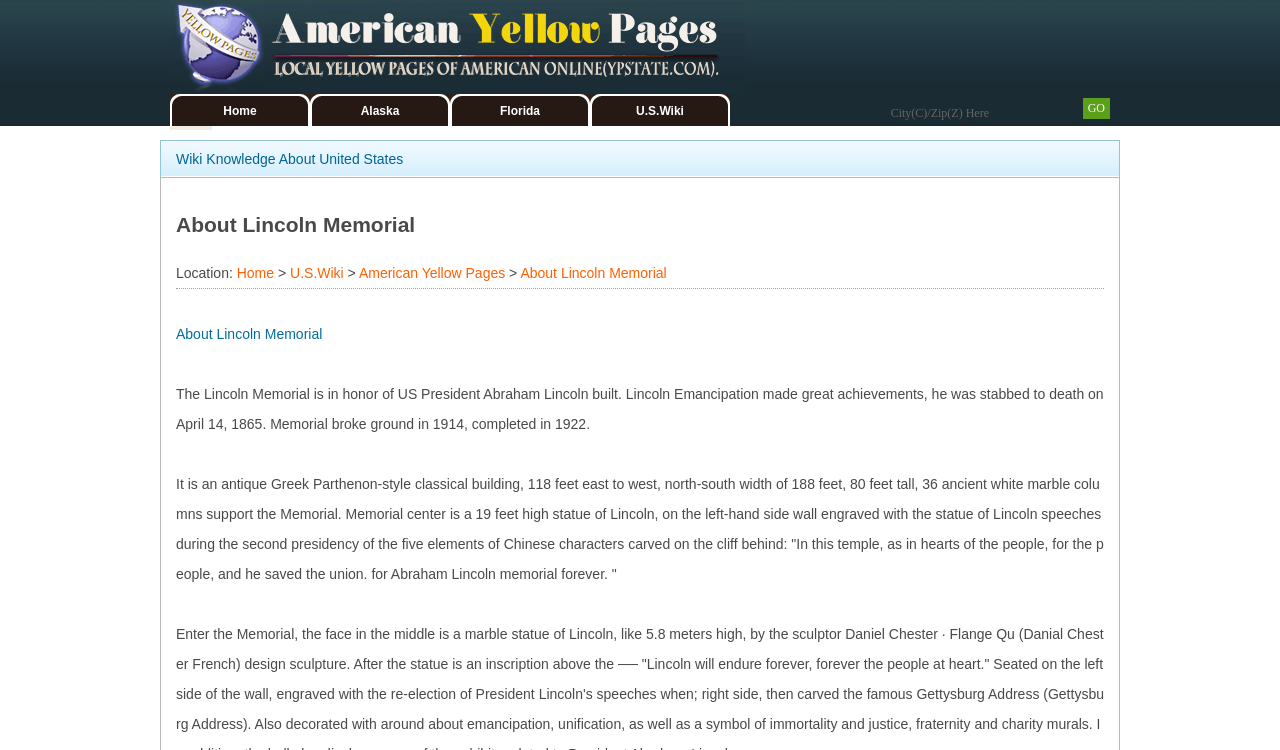What is engraved on the left-hand side wall of the Memorial?
Please provide a comprehensive and detailed answer to the question.

The webpage mentions that 'on the left-hand side wall engraved with the statue of Lincoln speeches', which indicates what is engraved on the wall.